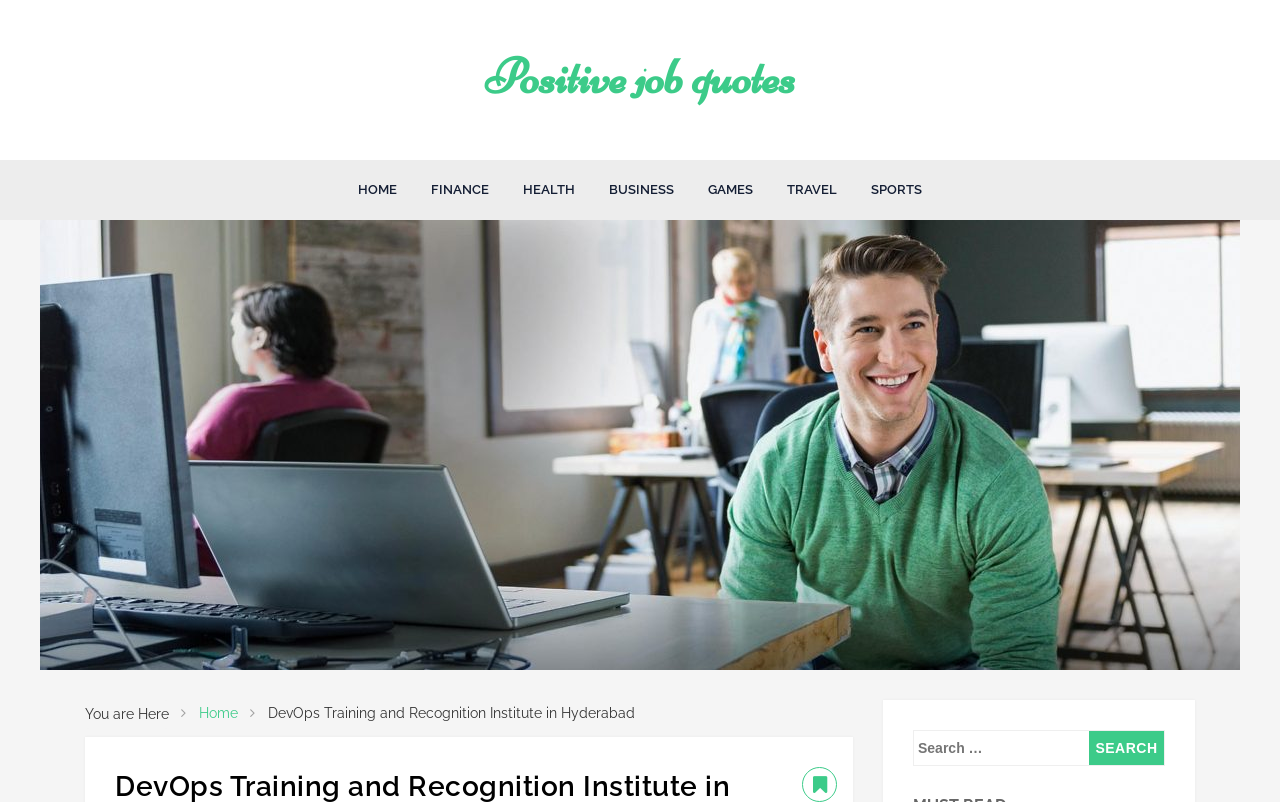Pinpoint the bounding box coordinates of the clickable area needed to execute the instruction: "Click on 'Quoted in the Gray Lady!' link". The coordinates should be specified as four float numbers between 0 and 1, i.e., [left, top, right, bottom].

None